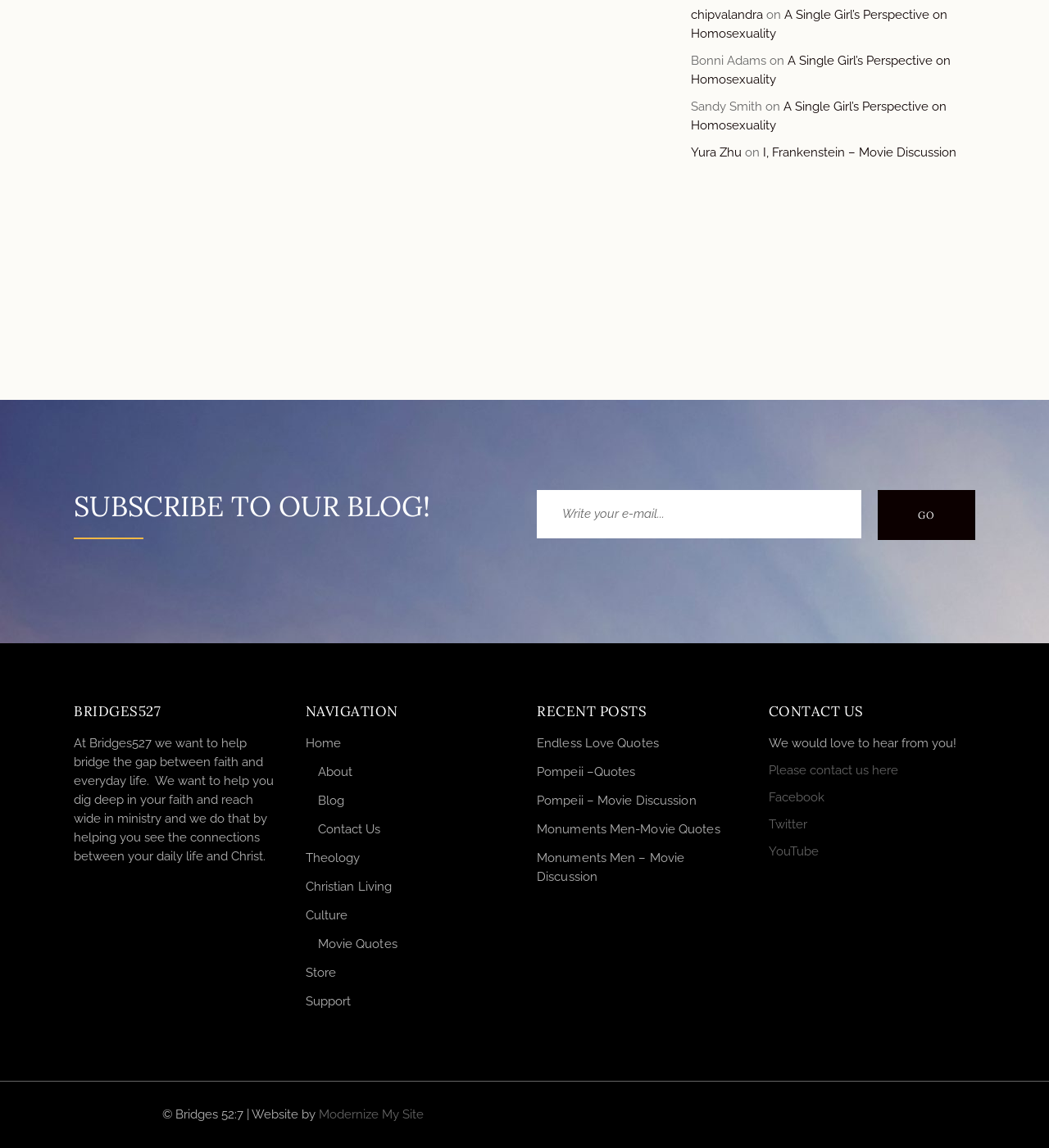How can I contact the blog owners?
Provide an in-depth answer to the question, covering all aspects.

The contact form is located at the middle-right section of the webpage, and the social media links are located at the bottom-right section of the webpage. The contact form allows users to write their email and submit it, and the social media links include Facebook, Twitter, and YouTube.